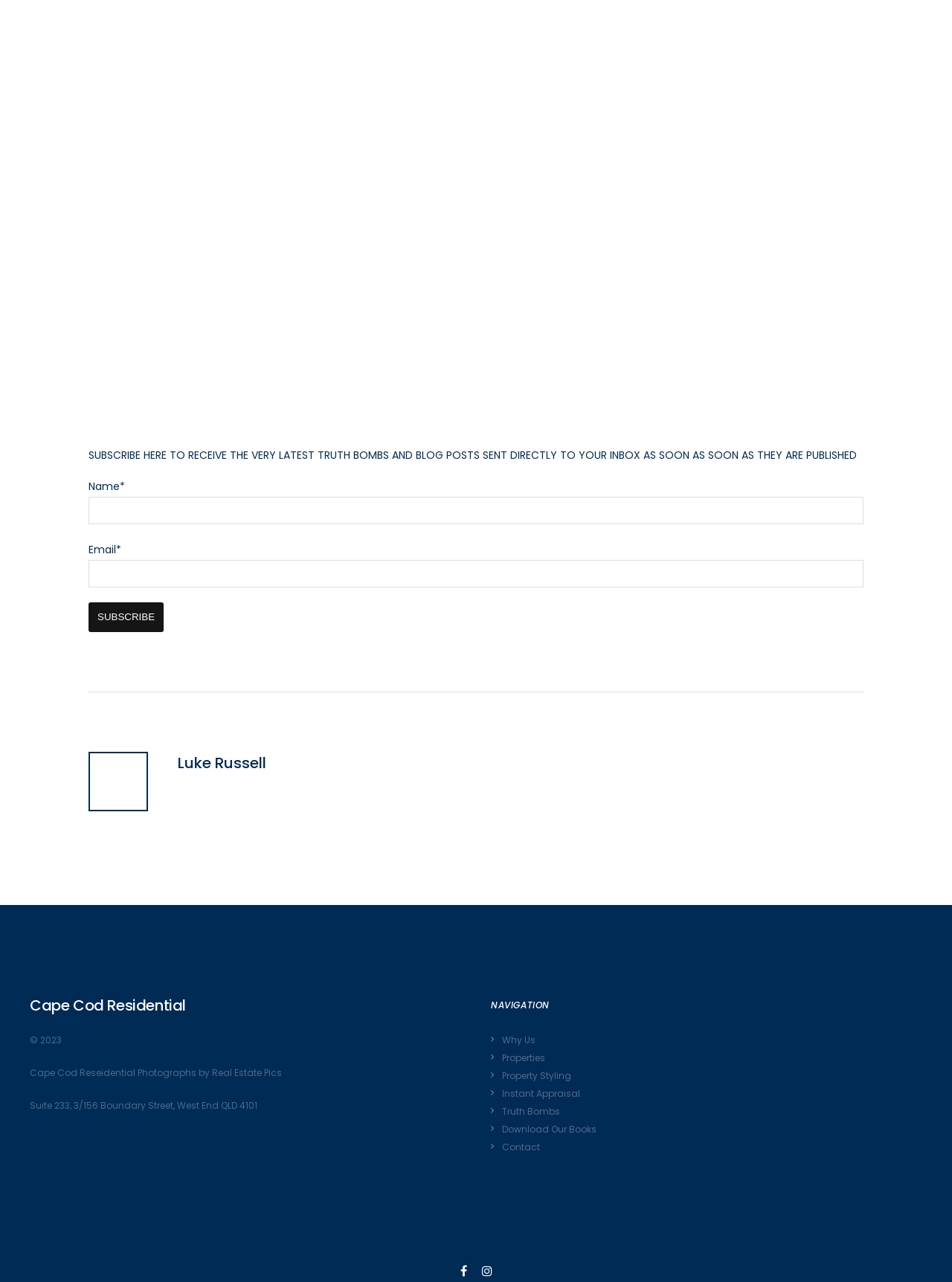Given the element description, predict the bounding box coordinates in the format (top-left x, top-left y, bottom-right x, bottom-right y), using floating point numbers between 0 and 1: Youtube

None